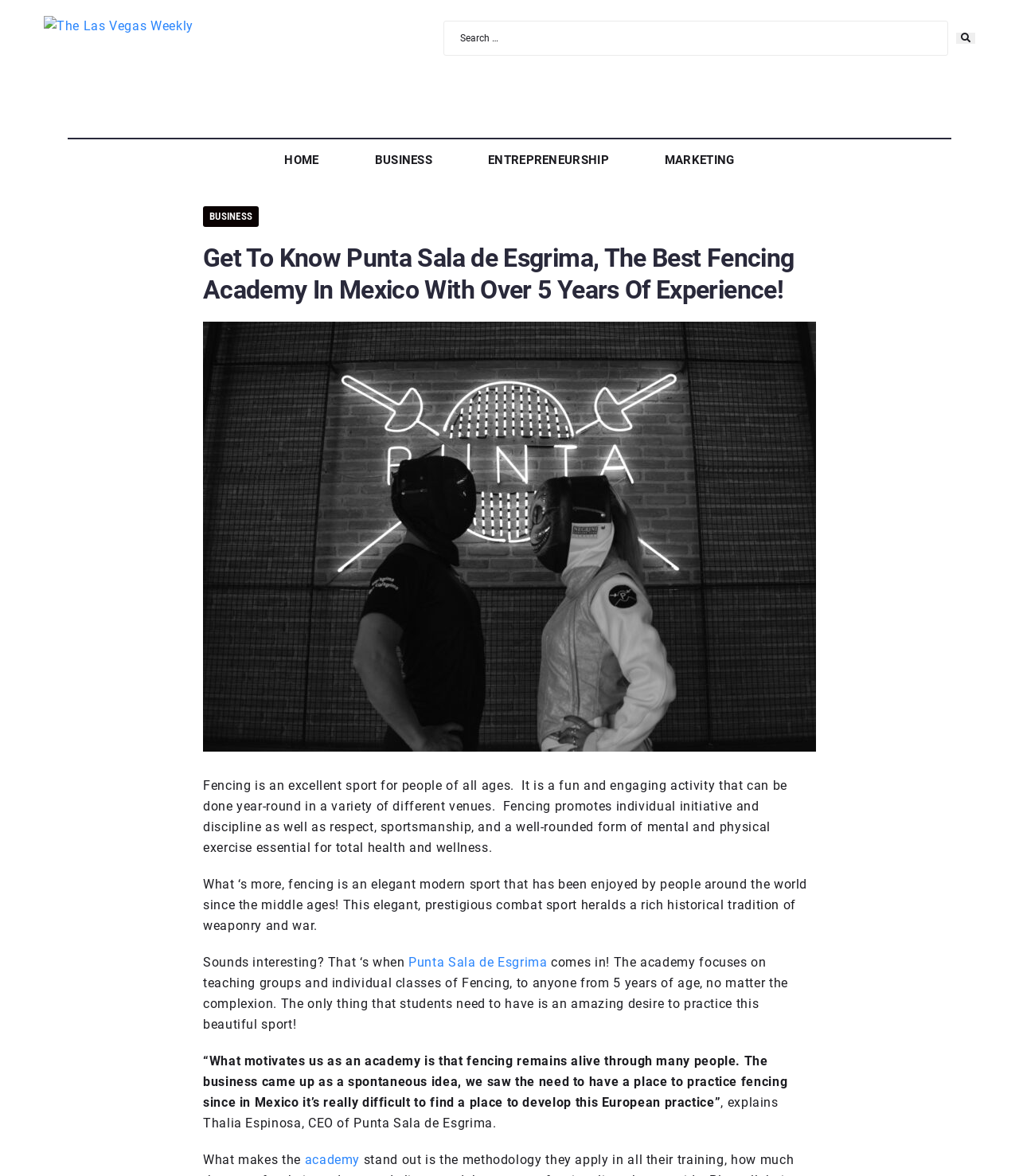What is the sport promoted by Punta Sala de Esgrima?
Based on the visual information, provide a detailed and comprehensive answer.

I found the answer by looking at the overall content of the webpage, which is about Punta Sala de Esgrima, a fencing academy, and the text content that mentions fencing as a sport.